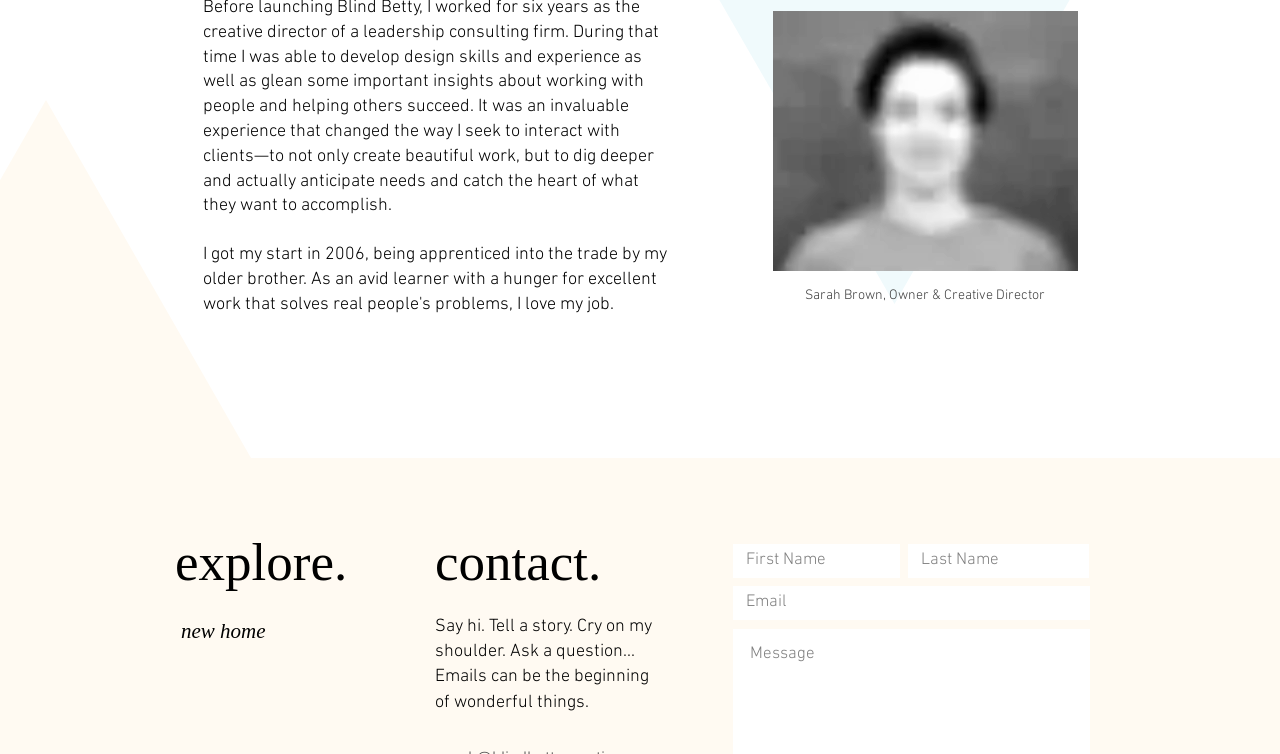Provide a brief response to the question below using a single word or phrase: 
What is the required field in the contact form?

Email